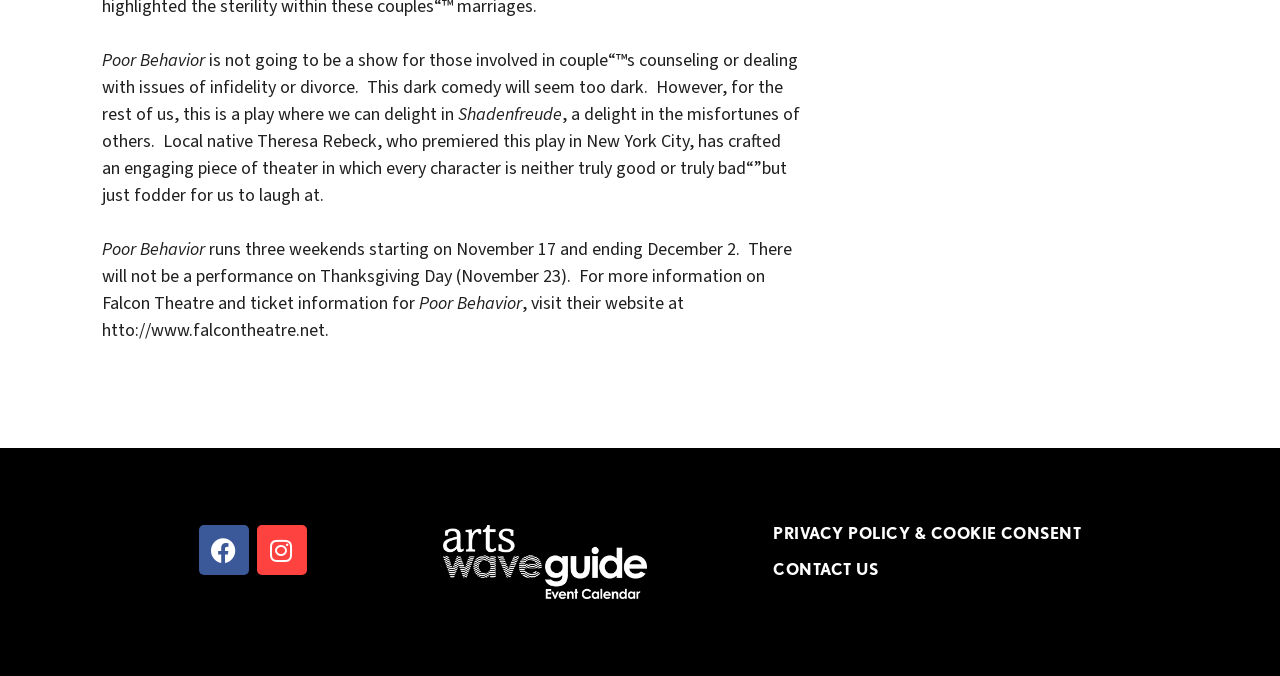What is the name of the play?
Using the information from the image, provide a comprehensive answer to the question.

The name of the play is mentioned twice in the webpage, first as 'Poor Behavior' and then again as 'Poor Behavior' with a description of the play.